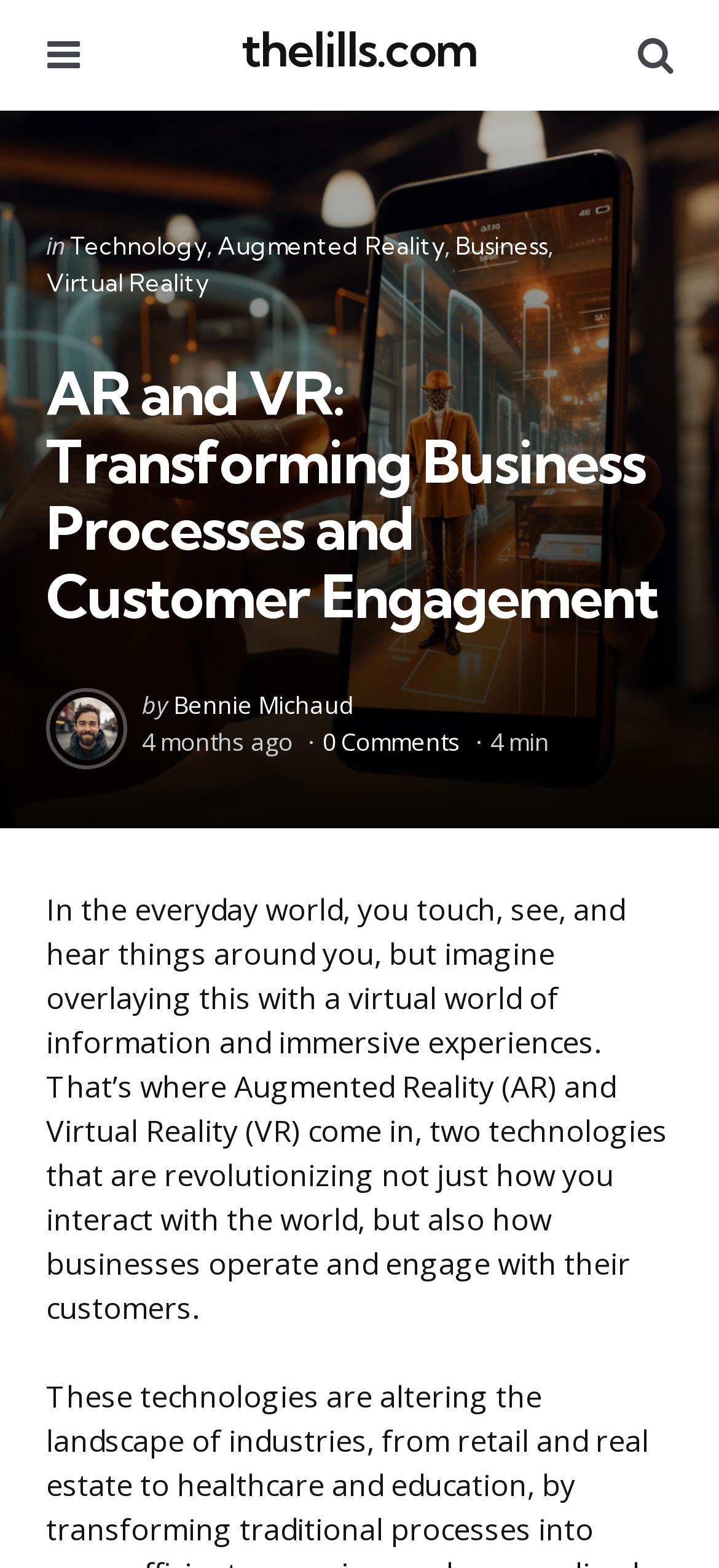Answer the following inquiry with a single word or phrase:
How long does it take to read the post?

4 min